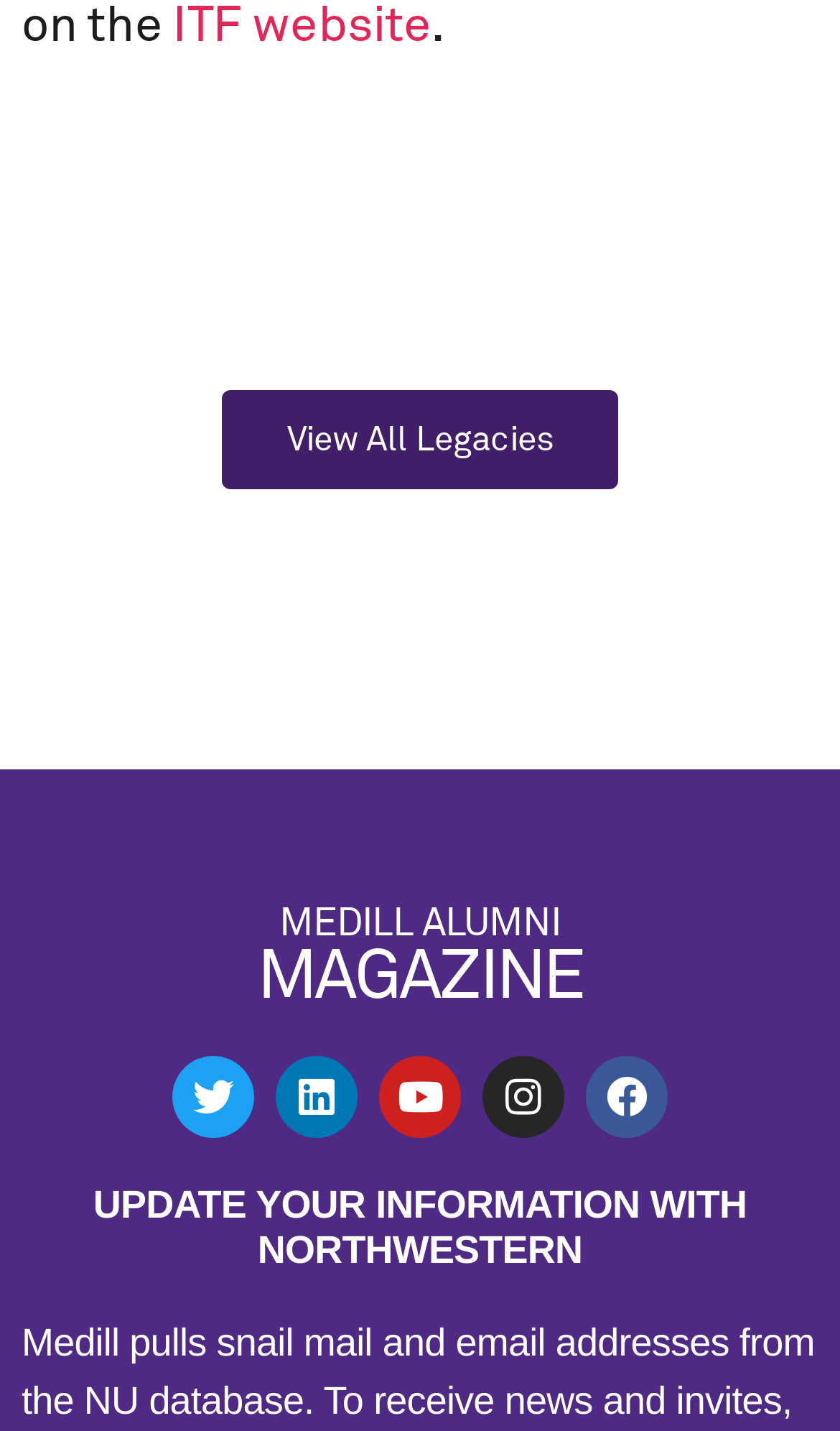Determine the bounding box coordinates of the UI element described below. Use the format (top-left x, top-left y, bottom-right x, bottom-right y) with floating point numbers between 0 and 1: ITF website

[0.205, 0.001, 0.513, 0.036]